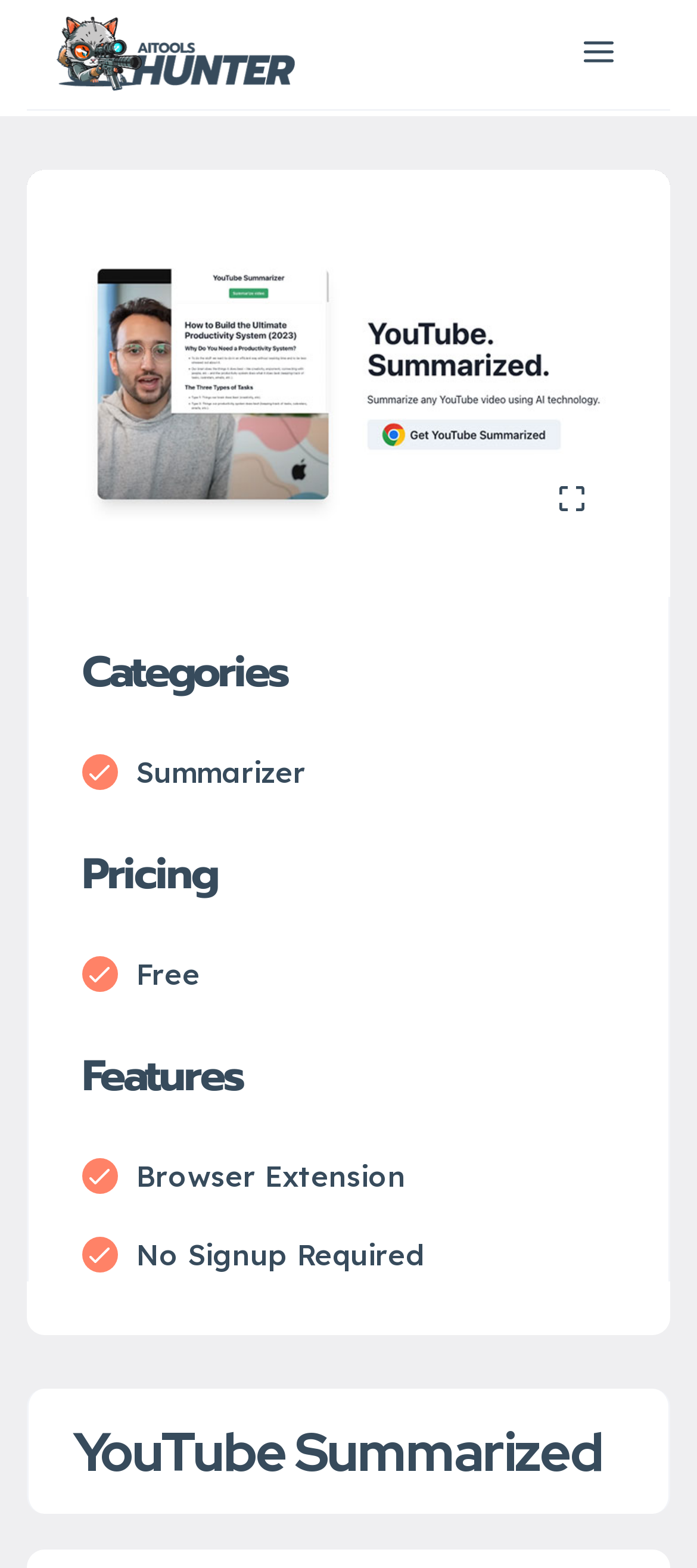Answer this question using a single word or a brief phrase:
What is the image located at the top-right corner of the webpage?

AI Tools Hunter